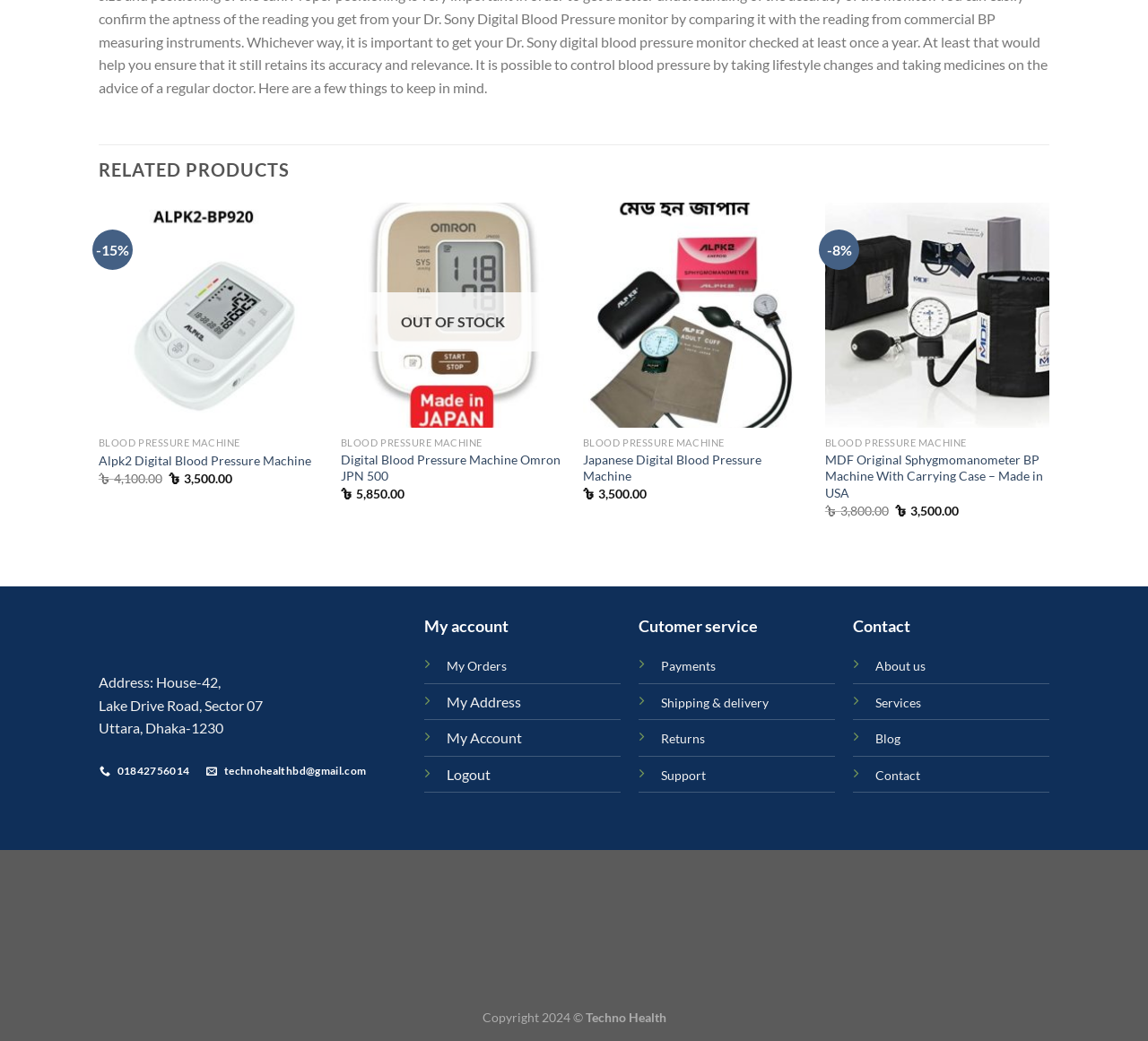Given the webpage screenshot, identify the bounding box of the UI element that matches this description: "Alpk2 Digital Blood Pressure Machine".

[0.086, 0.435, 0.271, 0.451]